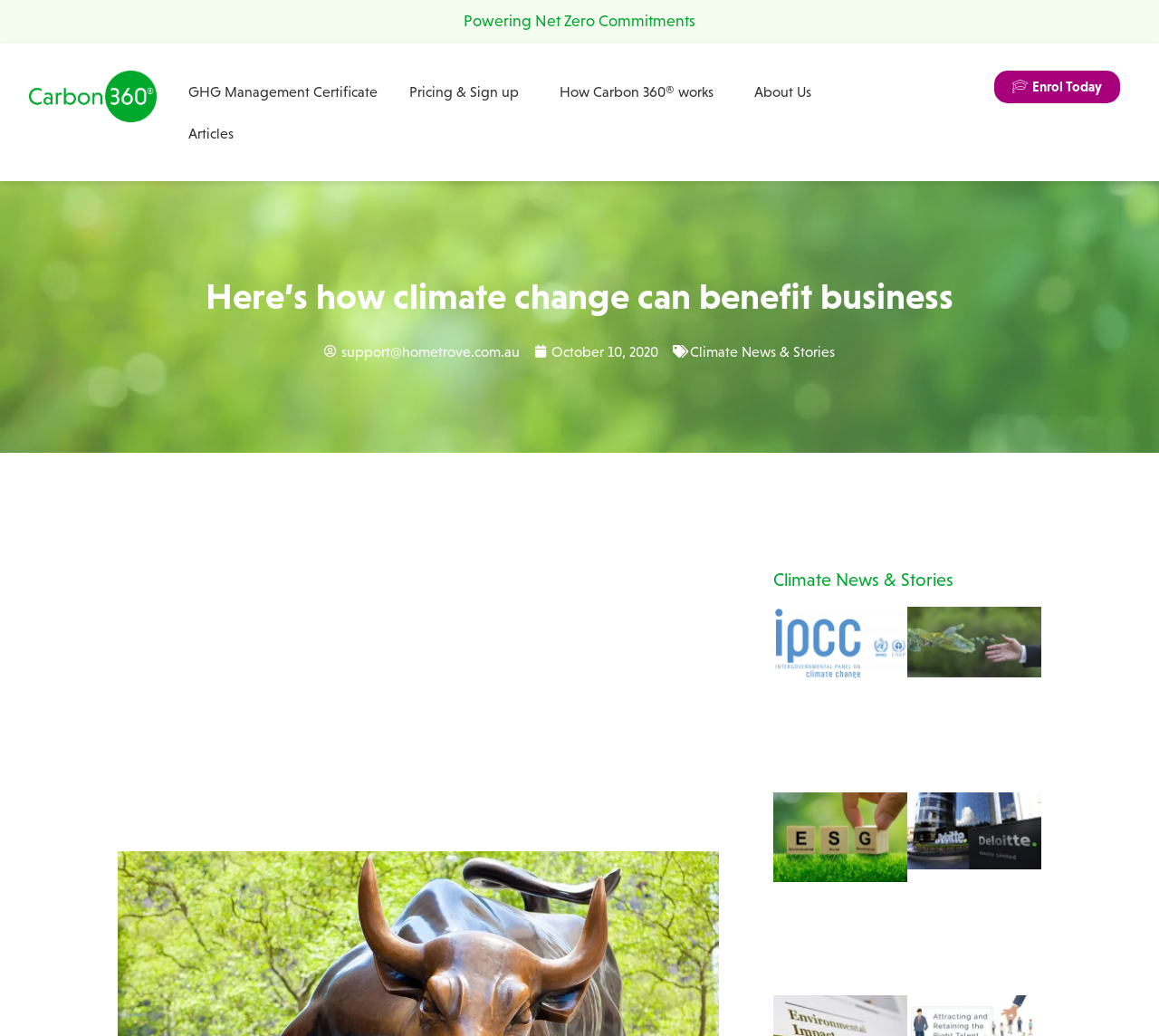What is the date of the latest update?
Please interpret the details in the image and answer the question thoroughly.

I found the date of the latest update by looking at the link with the text 'October 10, 2020'.